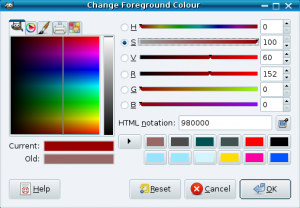Provide a thorough description of the image, including all visible elements.

The image displays the "Change Foreground Colour" dialogue box from a graphic design software. This interface allows users to modify the color settings for painting tools. It prominently features a slider system for adjusting the saturation (S), value (V), and hue (H) of colors, enabling a range of vibrant effects. The left-hand side showcases a colorful gradient panel for color selection, while the bottom portion includes options for resetting colors and confirming selections. A specific focus is on maximizing saturation, as highlighted in accompanying instructional text, emphasizing the importance of selecting highly saturated colors for effective usage in artistic applications. The dialogue box also displays the current and old color states, providing a visual reference for users as they customize their color choices.